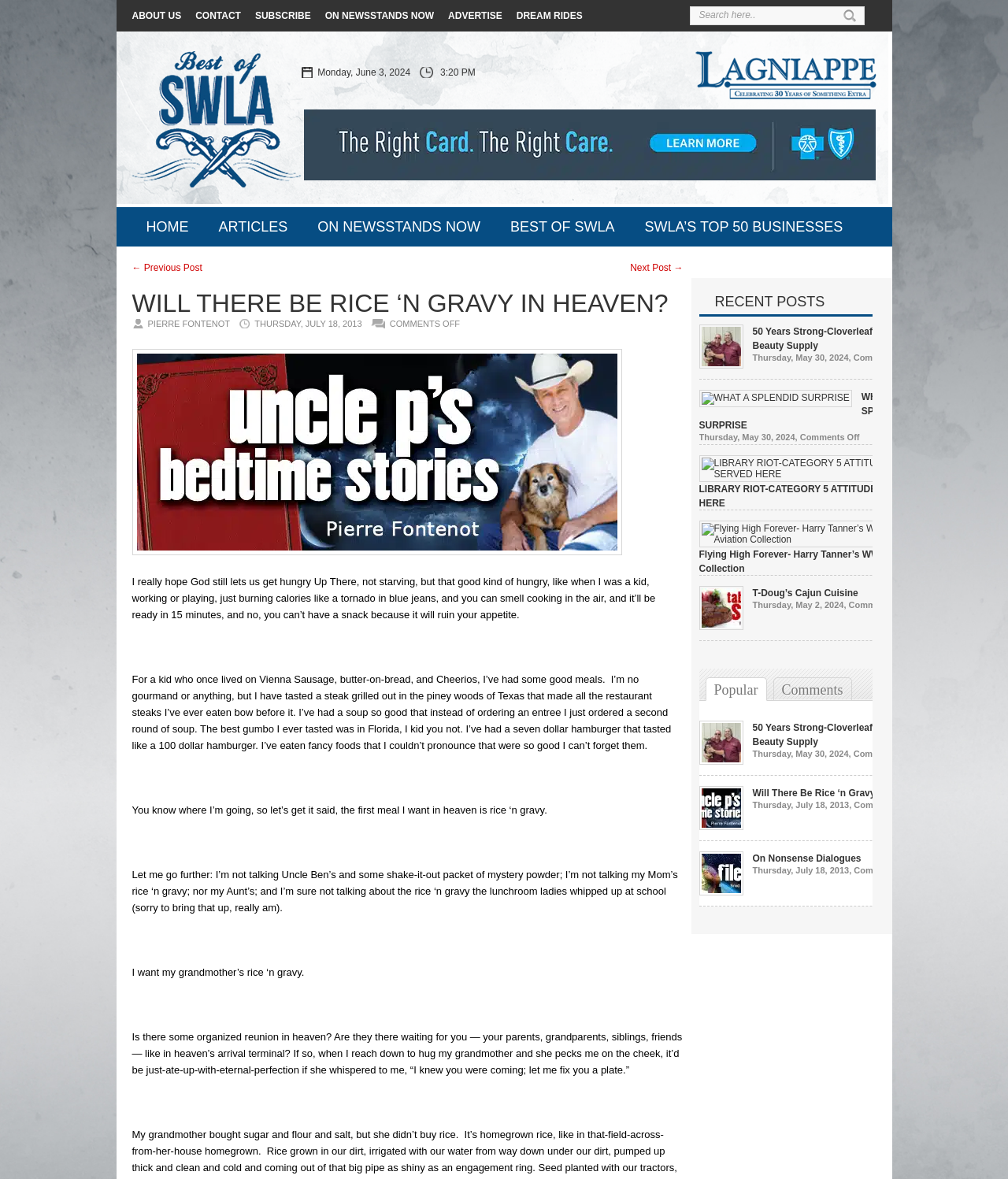How many recent posts are listed on the webpage?
Provide a detailed and well-explained answer to the question.

I found the number of recent posts by counting the link elements with the class 'heading' under the 'RECENT POSTS' section, which are 5 in total.